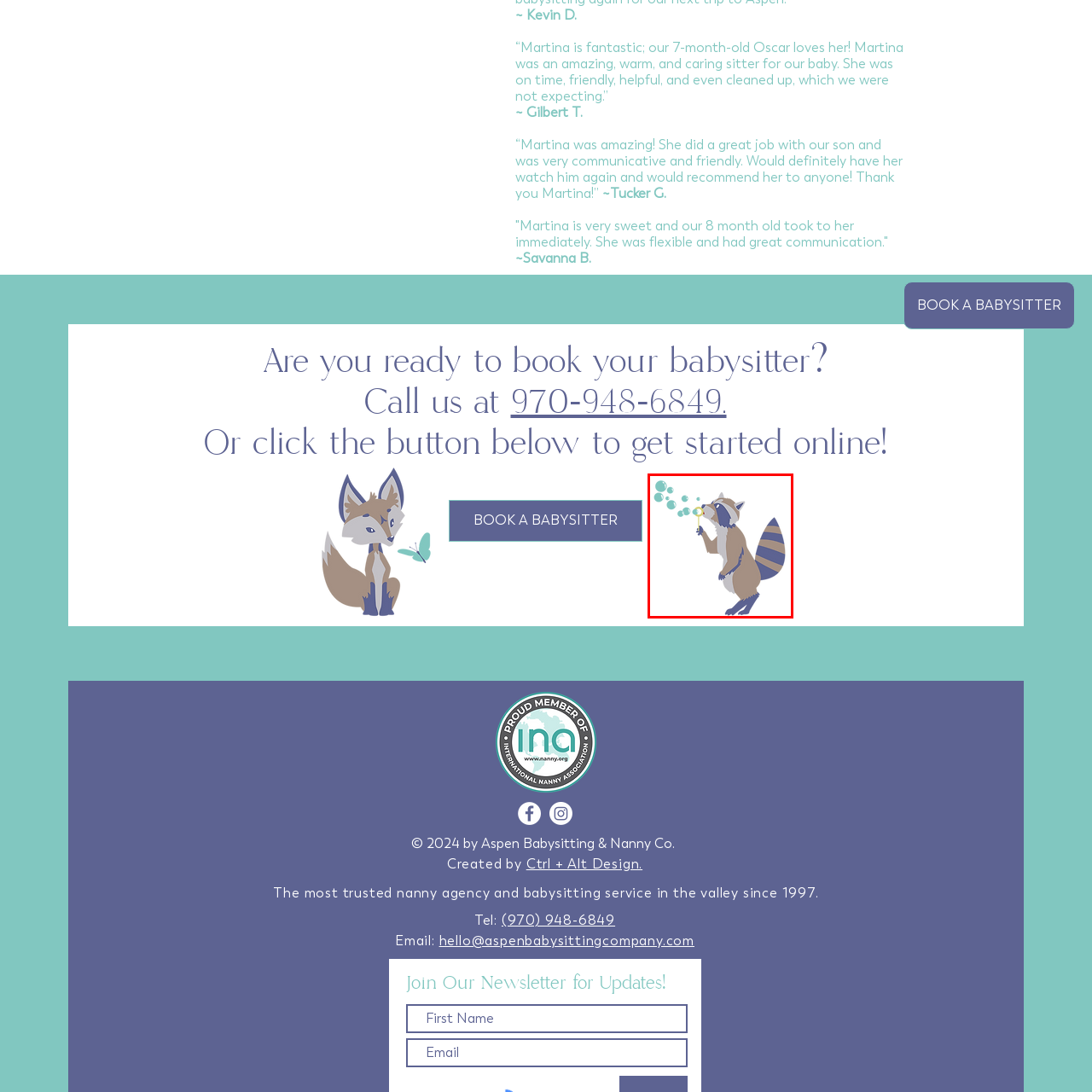Analyze the picture enclosed by the red bounding box and provide a single-word or phrase answer to this question:
What is the color of the raccoon's coat?

Light brown